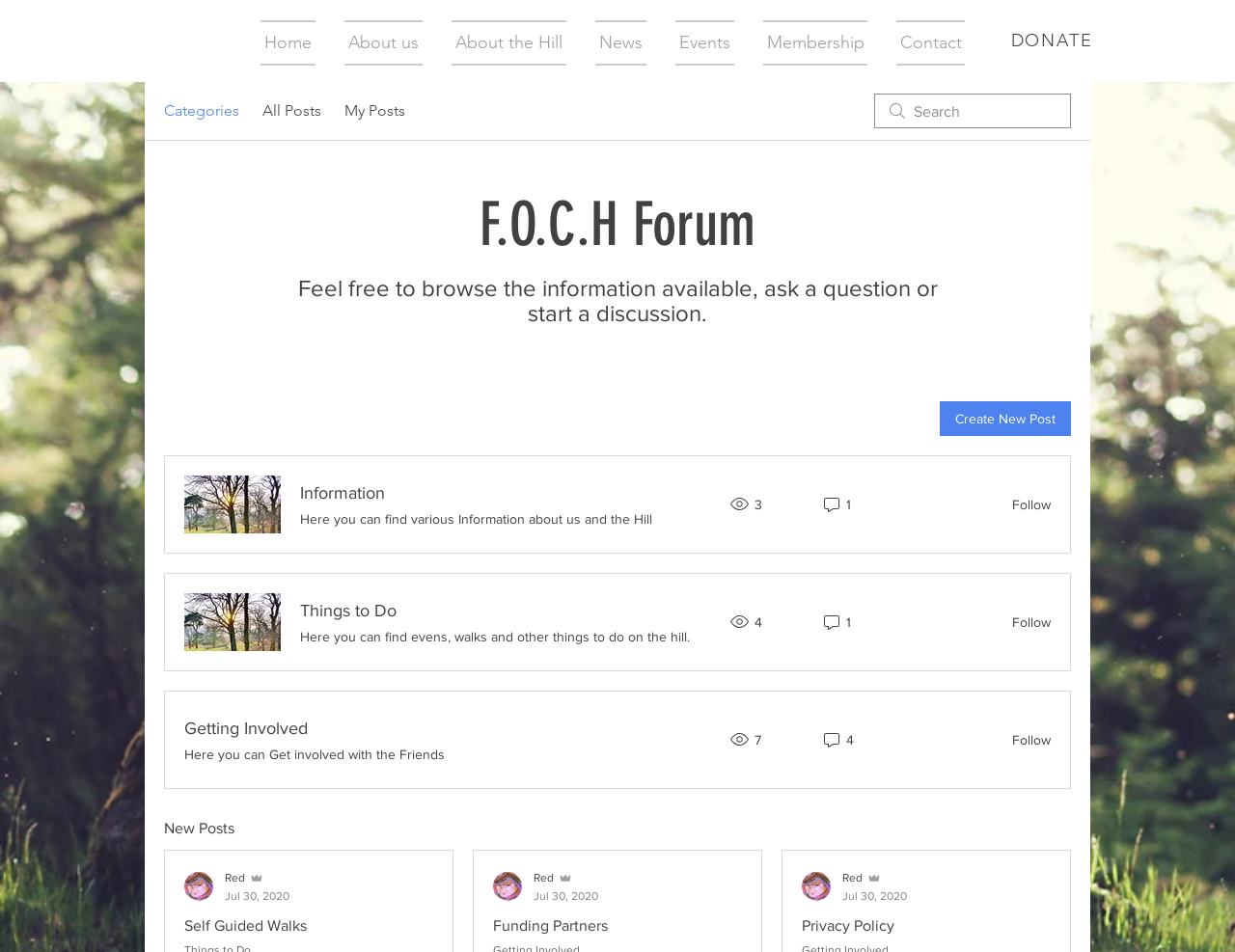Please analyze the image and provide a thorough answer to the question:
What is the name of the user who posted on July 30, 2020?

The name of the user who posted on July 30, 2020 can be found by examining the link elements with the text 'Red Admin Jul 30, 2020' located in the 'New Posts' section of the webpage.